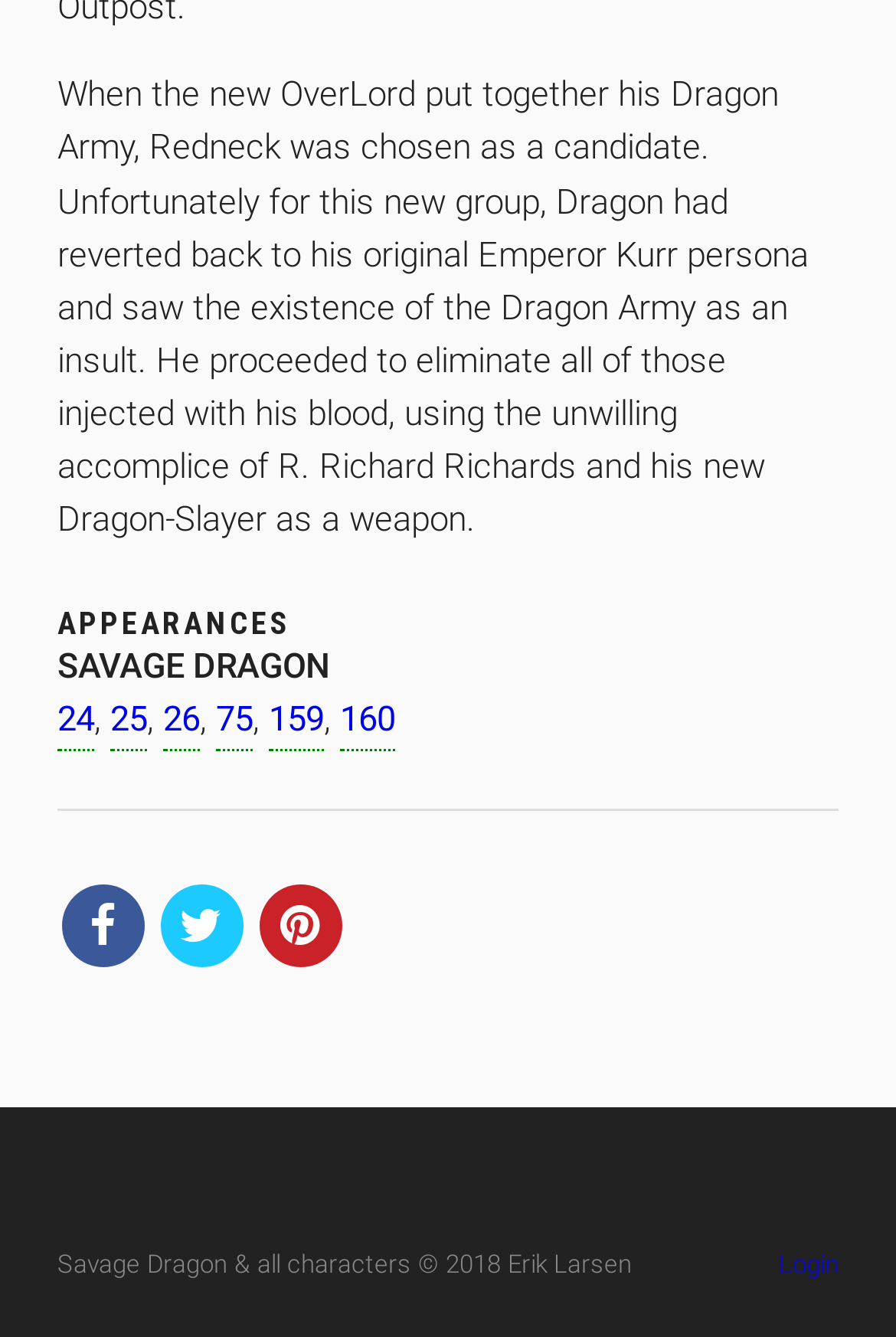Determine the bounding box coordinates of the section I need to click to execute the following instruction: "View issue 24". Provide the coordinates as four float numbers between 0 and 1, i.e., [left, top, right, bottom].

[0.064, 0.52, 0.105, 0.561]